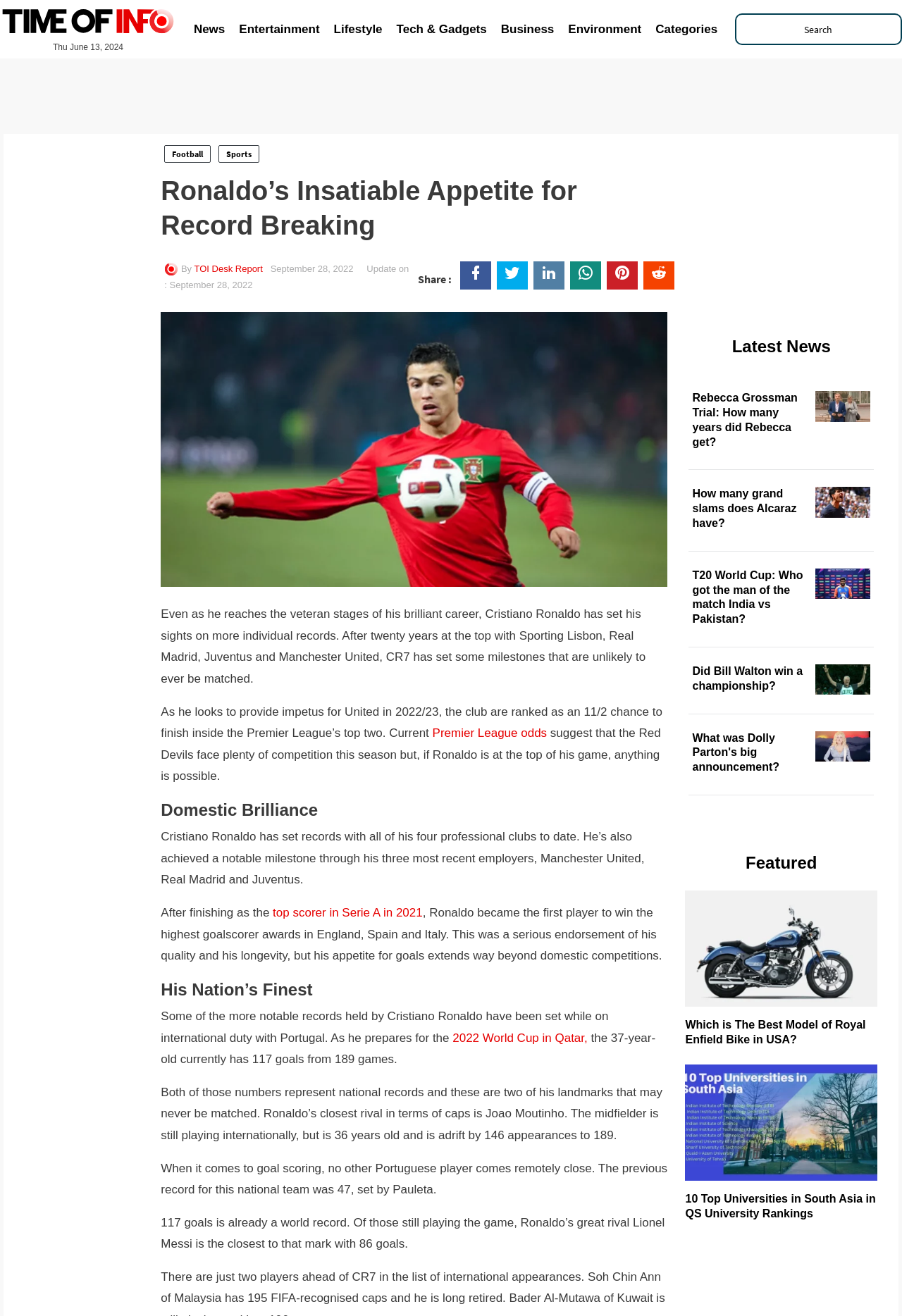Indicate the bounding box coordinates of the element that must be clicked to execute the instruction: "View the featured article about Royal Enfield Motorcycle". The coordinates should be given as four float numbers between 0 and 1, i.e., [left, top, right, bottom].

[0.76, 0.714, 0.973, 0.725]